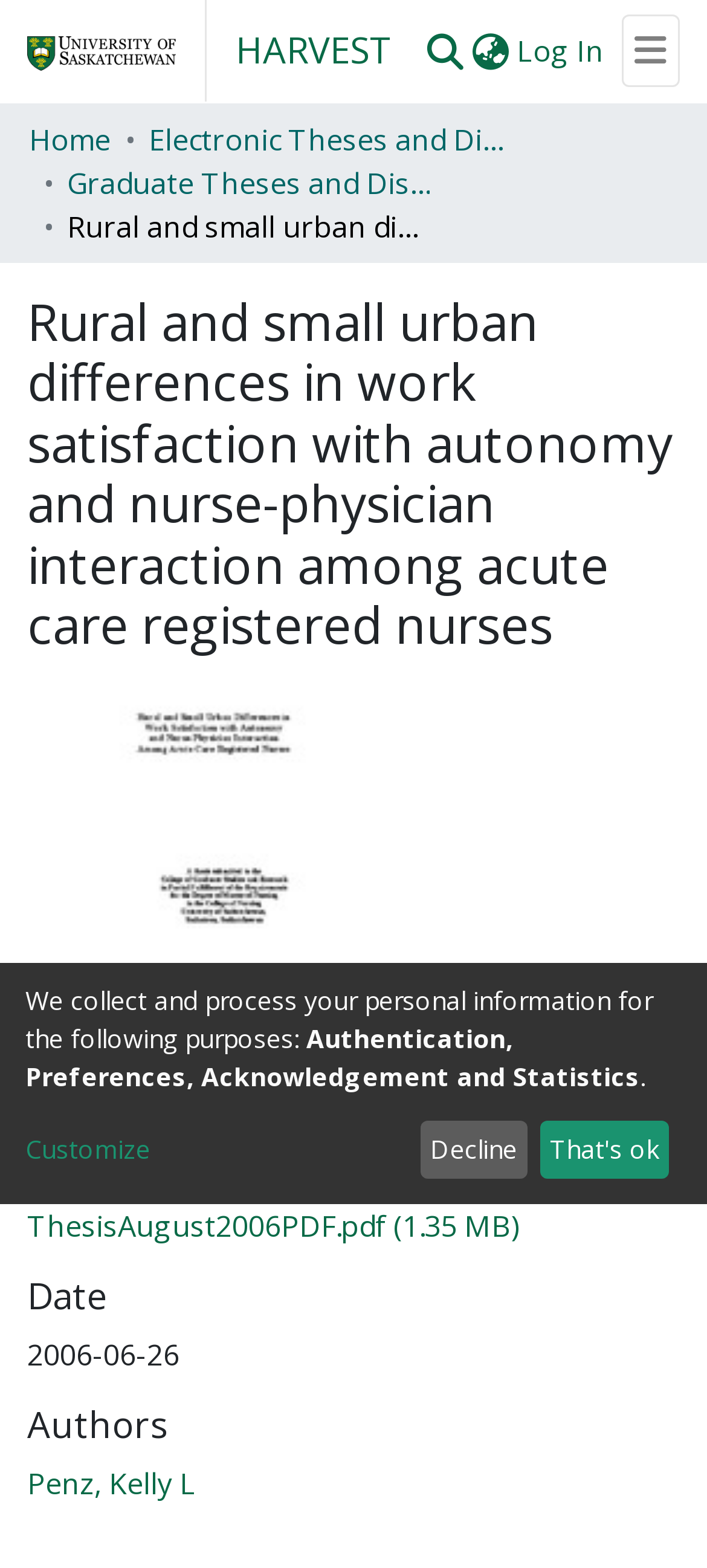Please mark the clickable region by giving the bounding box coordinates needed to complete this instruction: "View thesis".

[0.038, 0.77, 0.736, 0.795]